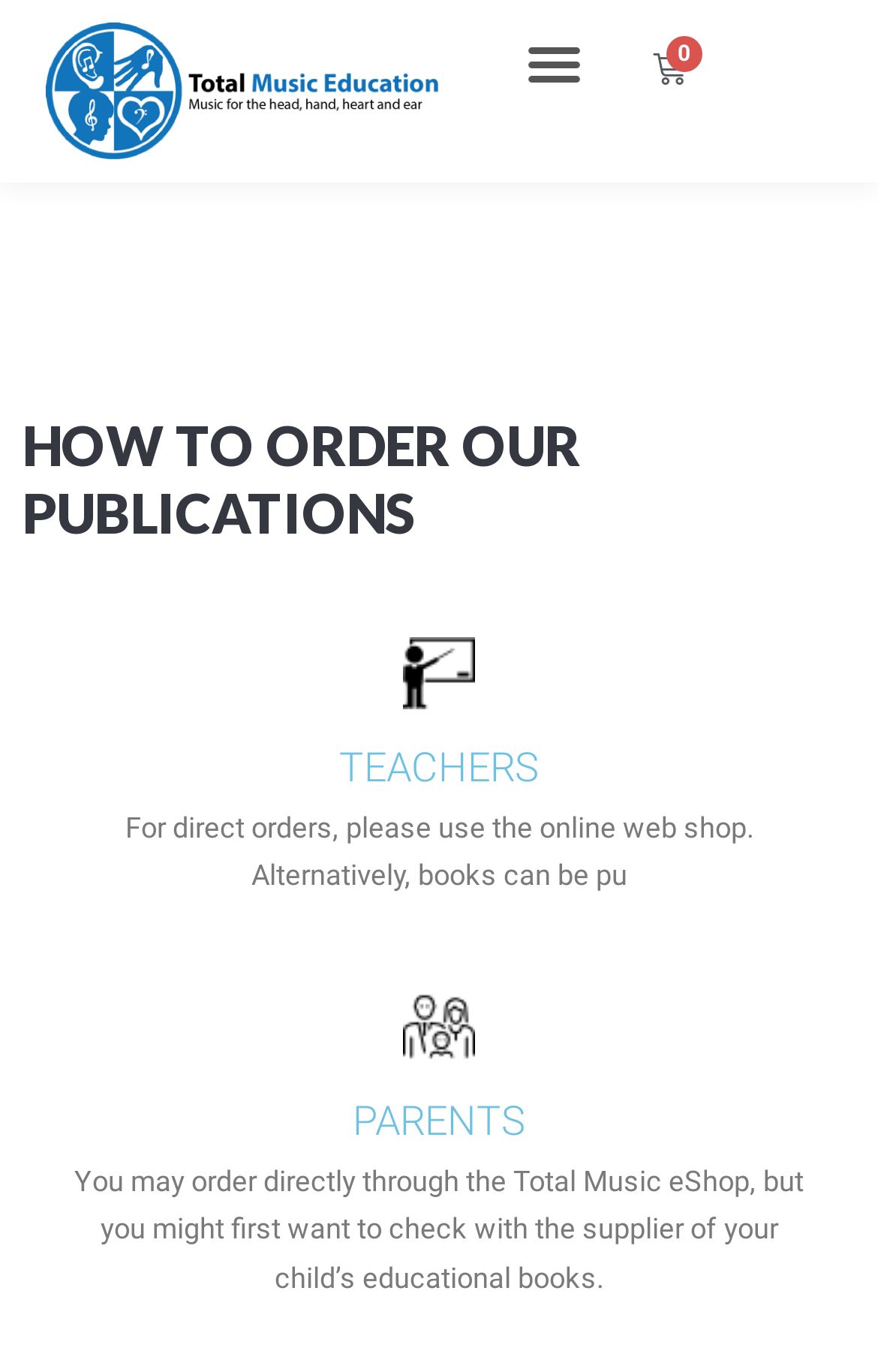Produce an extensive caption that describes everything on the webpage.

The webpage is about ordering publications from Total Music Education. At the top left, there is a link, and next to it, a menu toggle button. On the top right, there is a link to the cart with a count of zero items. 

Below the top section, there is a main heading "HOW TO ORDER OUR PUBLICATIONS" spanning almost the entire width of the page. 

Underneath the main heading, there is an image on the left, taking about a quarter of the page width. To the right of the image, there is a heading "TEACHERS" followed by a paragraph of text instructing teachers to use the online web shop for direct orders or to purchase books through an alternative method. 

Below the teachers' section, there is another image, similar in size and position to the first one. To the right of the second image, there is a heading "PARENTS" followed by a paragraph of text guiding parents to order directly through the Total Music eShop, but suggesting they check with the supplier of their child's educational books first.